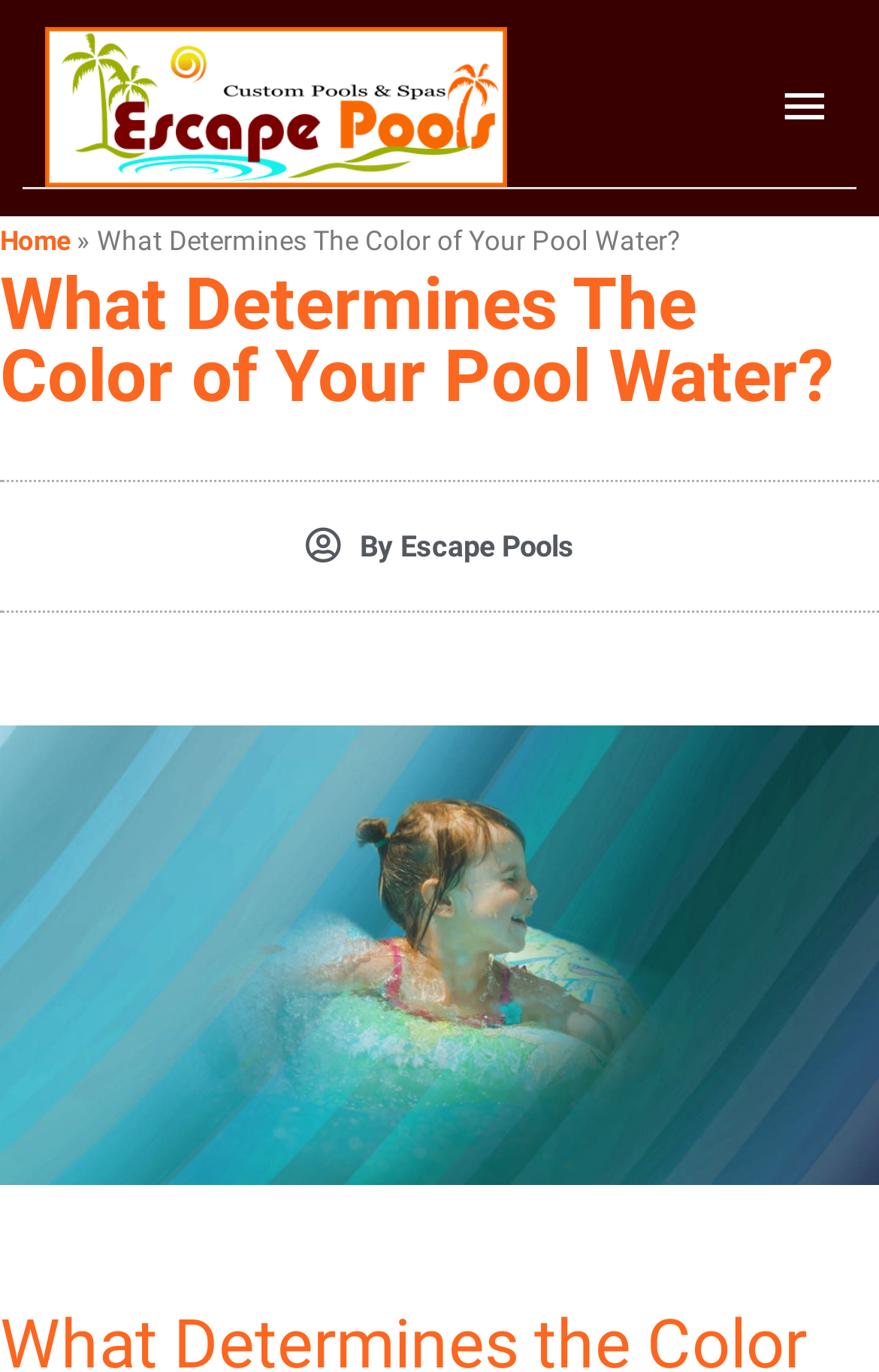What is the purpose of the button with a menu icon?
Look at the image and answer with only one word or phrase.

To open the main menu